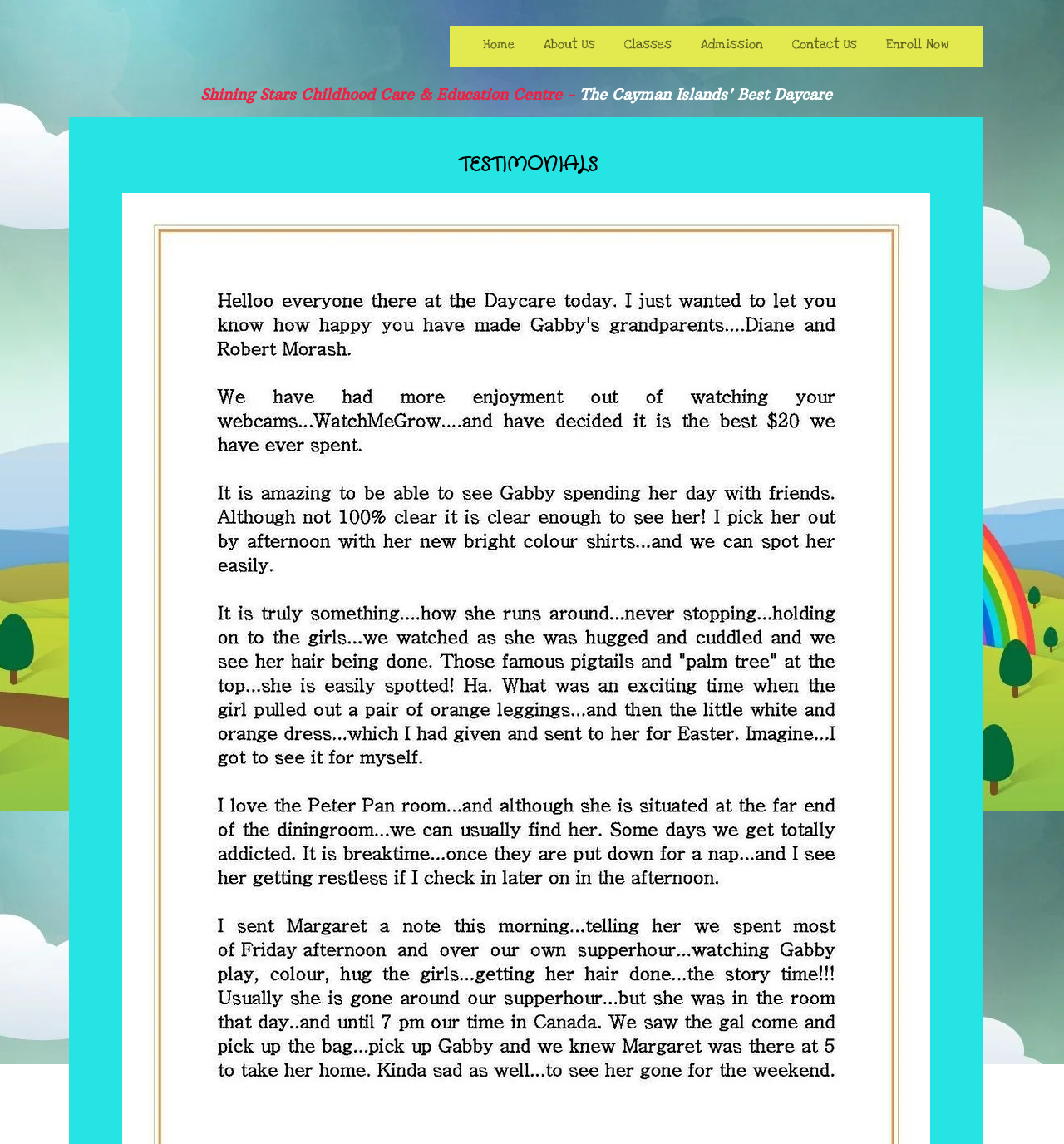Are there any dropdown menus?
Please provide a single word or phrase as the answer based on the screenshot.

Yes